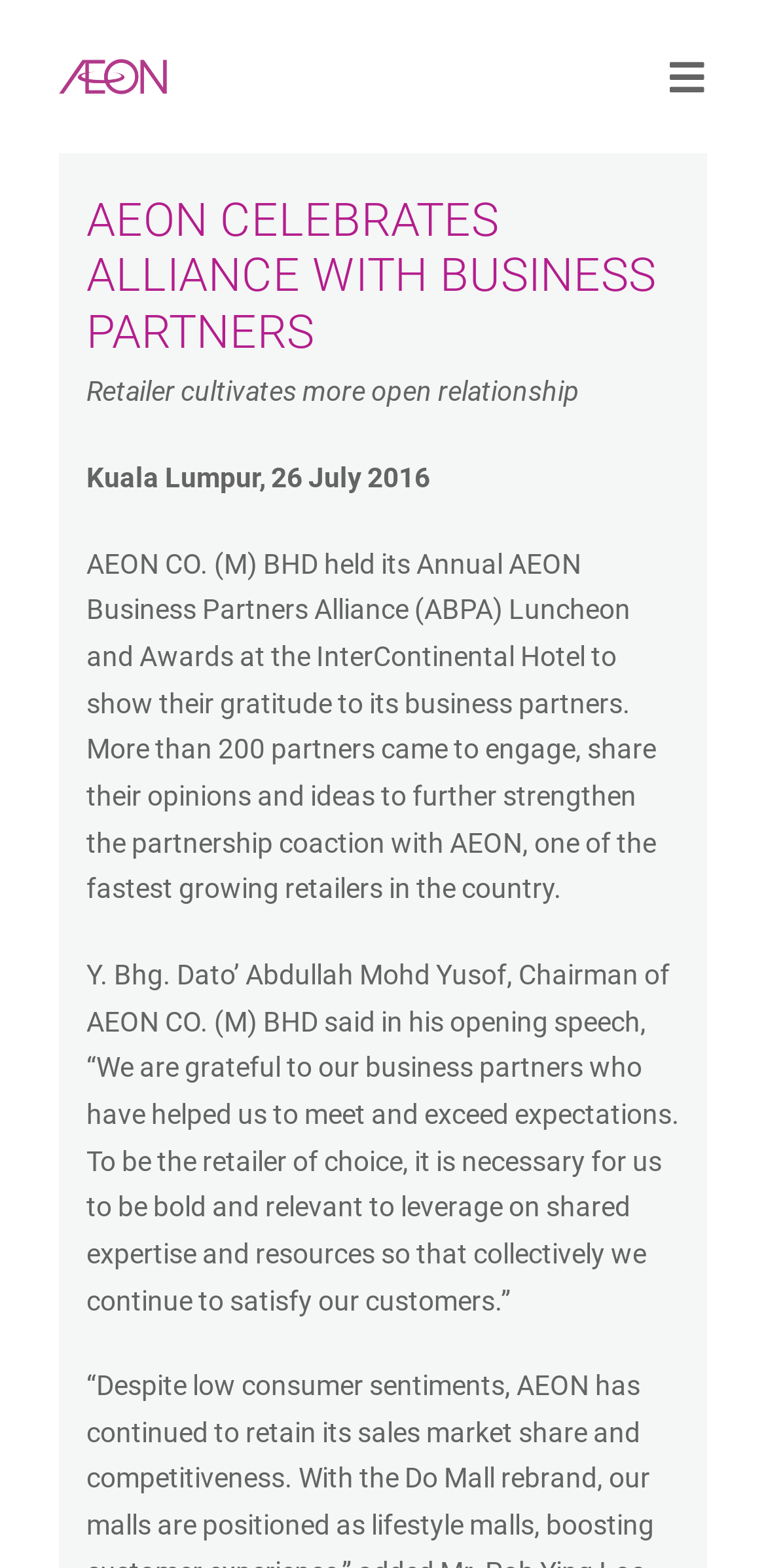Offer a comprehensive description of the webpage’s content and structure.

The webpage appears to be a corporate news article from AEON, a retailer company. At the top left corner, there is an AEON logo, which is an image. Below the logo, there is a navigation menu with a toggle button on the right side. The menu contains multiple links to different sections of the website, including "Our Business", "History", "Board of Directors", and more.

The main content of the webpage is divided into two sections. The top section has a heading that reads "AEON CELEBRATES ALLIANCE WITH BUSINESS PARTNERS" and is followed by three paragraphs of text. The first paragraph describes AEON's effort to cultivate a more open relationship with its business partners. The second paragraph mentions the company's annual luncheon and awards event, where over 200 partners attended to share their opinions and ideas. The third paragraph quotes the chairman of AEON CO. (M) BHD, who expressed gratitude to the business partners and emphasized the importance of leveraging shared expertise and resources to satisfy customers.

There are no images in the main content section, but there are multiple links to other pages, including "Careers", "Be Our Supplier", "Media Releases", and more, which are arranged in a column on the right side of the page.